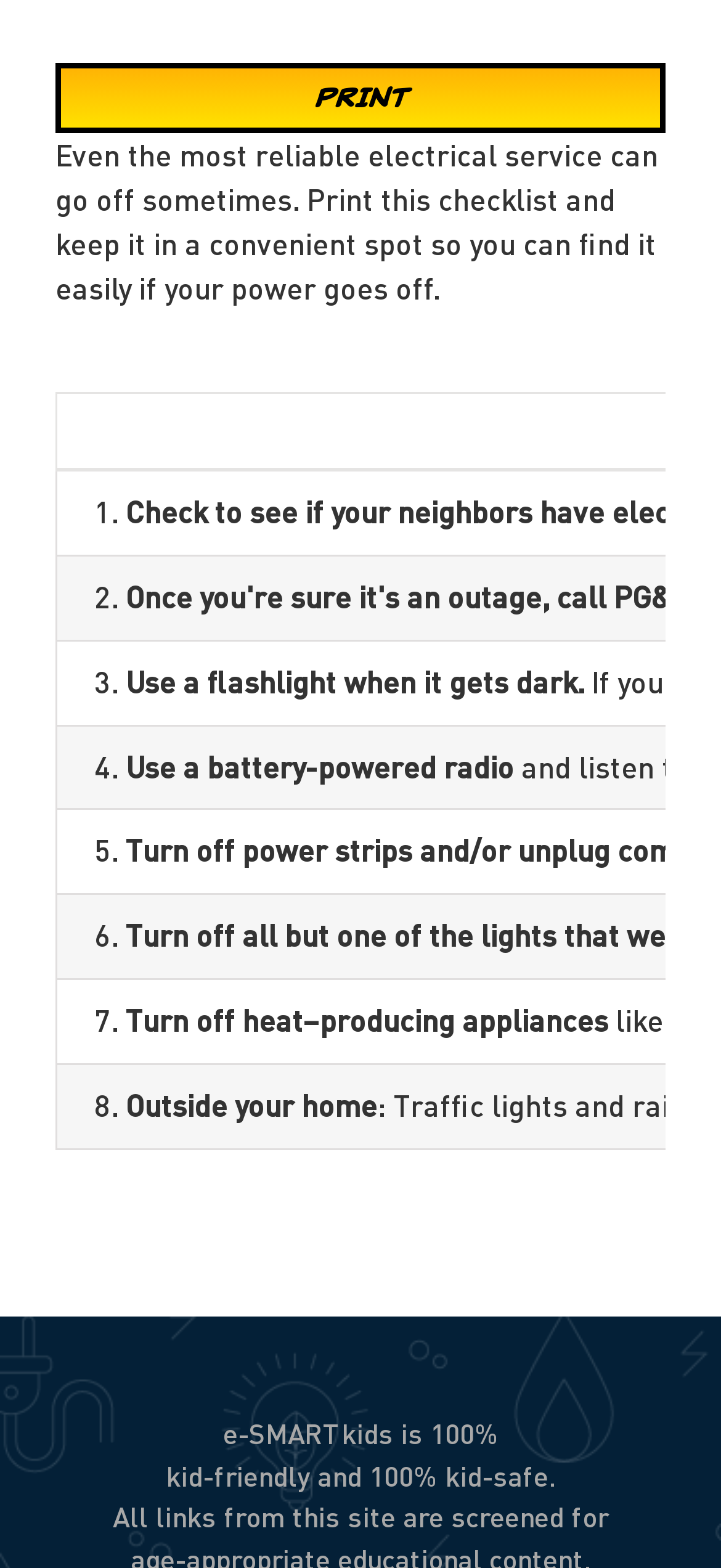Please find the bounding box coordinates (top-left x, top-left y, bottom-right x, bottom-right y) in the screenshot for the UI element described as follows: Go to Top

[0.81, 0.269, 0.923, 0.321]